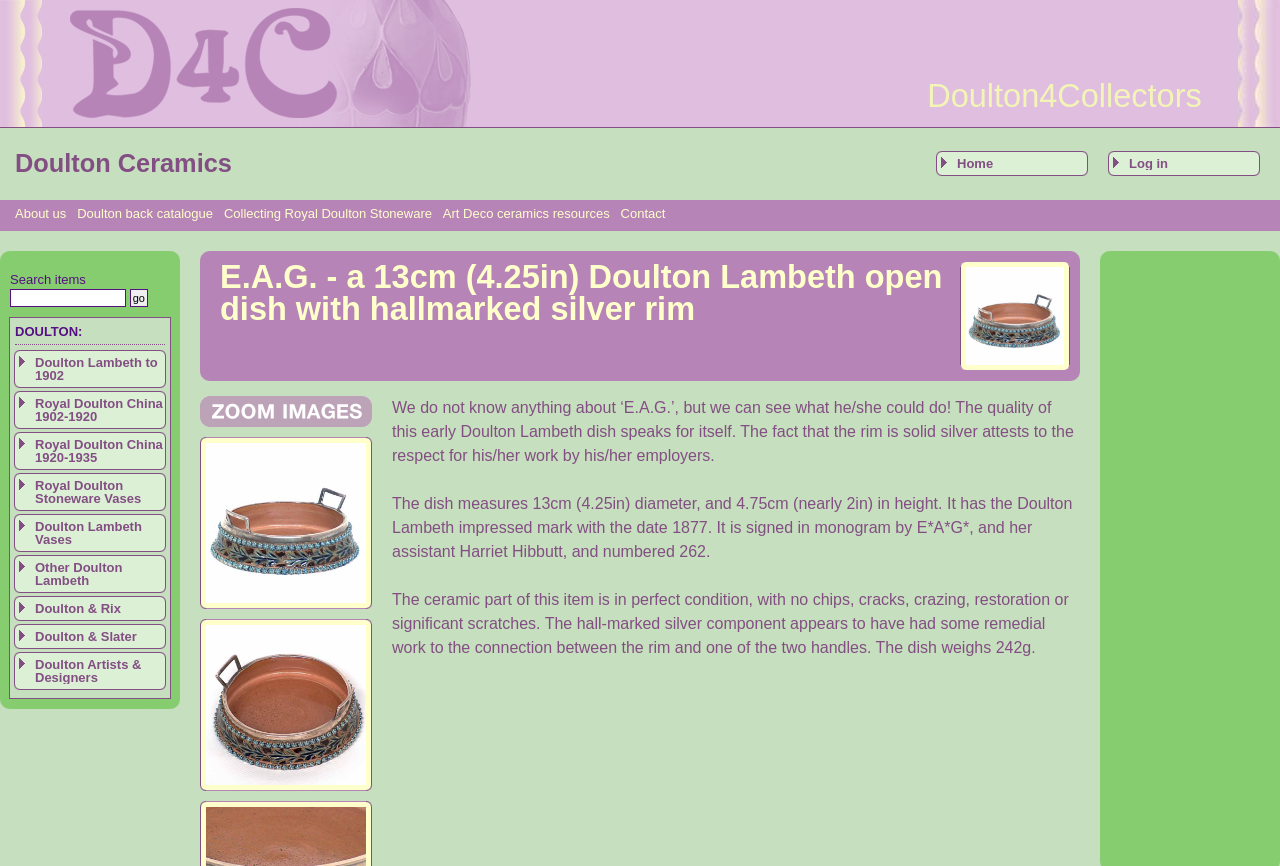Please identify the coordinates of the bounding box for the clickable region that will accomplish this instruction: "Zoom in the image".

[0.156, 0.479, 0.291, 0.496]